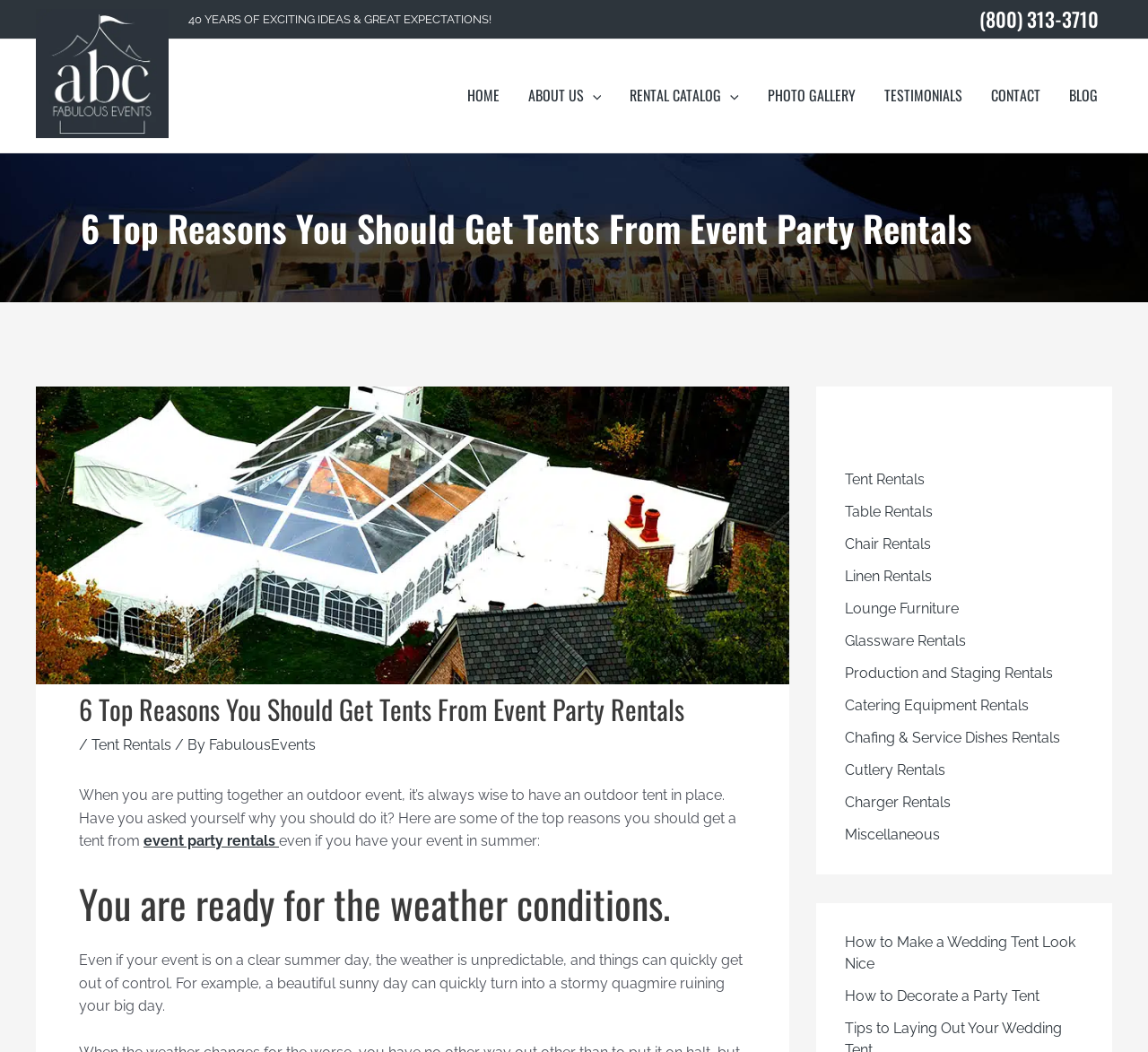Answer the question below using just one word or a short phrase: 
What is the phone number of ABC Fabulous Events?

(800) 313-3710